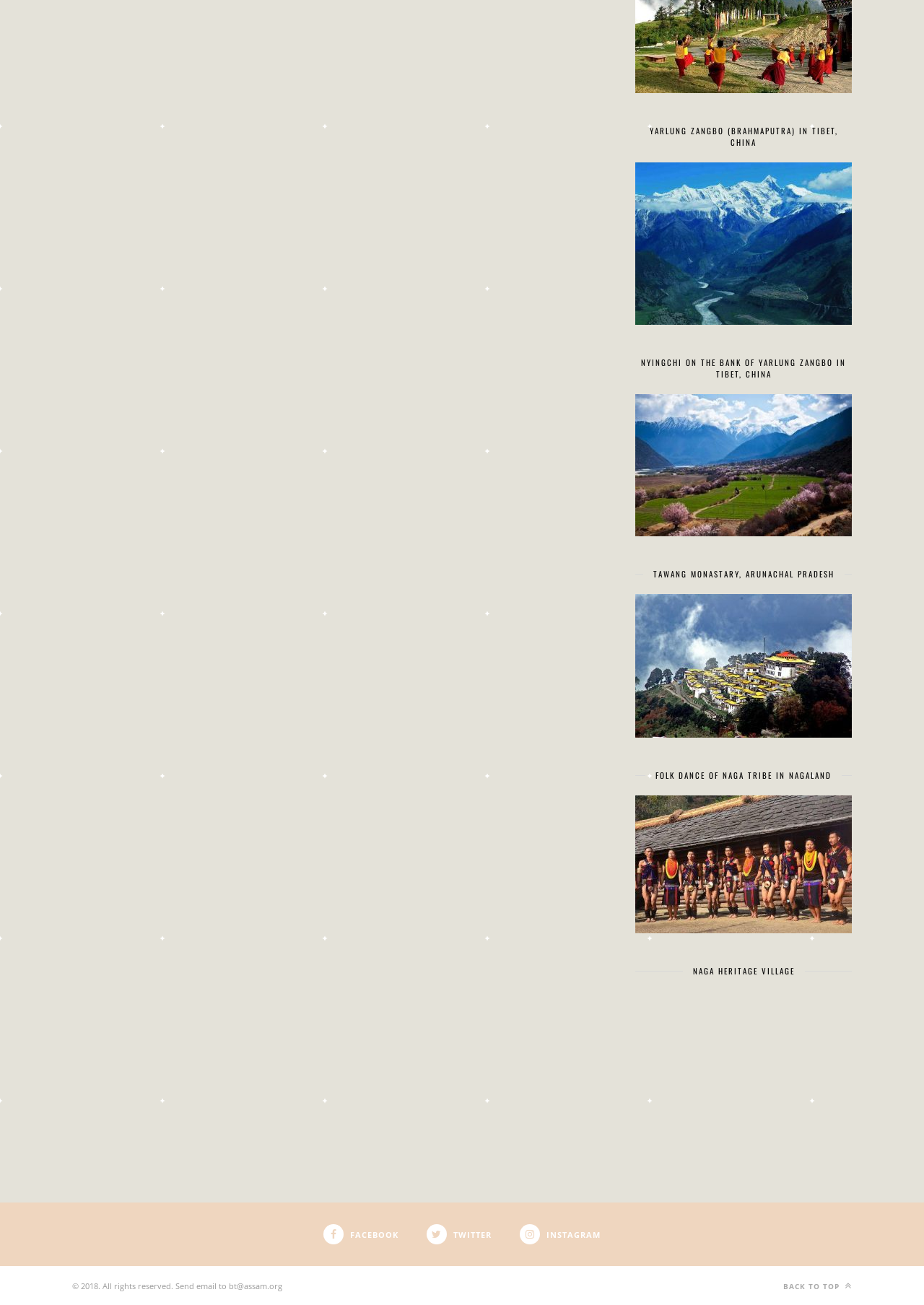Find the bounding box of the UI element described as follows: "Back to top".

[0.848, 0.981, 0.922, 0.989]